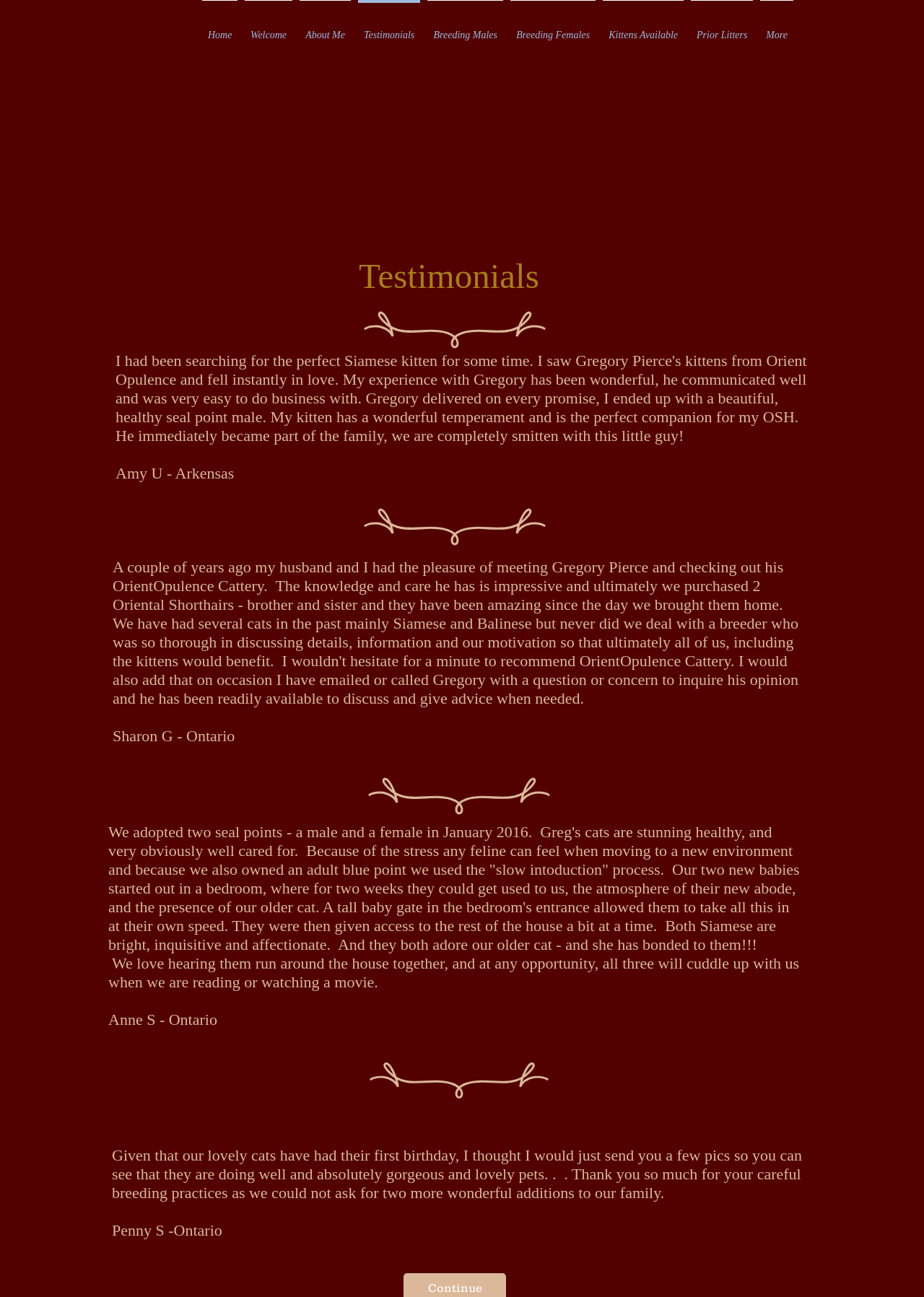Create a detailed narrative of the webpage’s visual and textual elements.

This webpage is about a Siamese and Oriental Shorthair breeder. At the top, there is a navigation menu with 11 links, including "Home", "Welcome", "About Me", "Testimonials", and others, spanning across the top of the page. Below the navigation menu, there are two headings, "OrientOpulence Cattery" and "Siamese & Oriental Shorthair Breeder", which are centered and take up most of the width of the page.

The main content of the page is dedicated to showcasing testimonials from satisfied customers. There are four testimonials in total, each with a heading "Testimonials" above them. The testimonials are from customers in Arkansas and Ontario, and they share their positive experiences with the breeder, including the health and temperament of the cats they adopted. The testimonials are arranged vertically, with the first one starting from the middle of the page and the others following below it.

Each testimonial is a block of text that takes up about a quarter of the page's width and varies in height depending on the length of the text. The text is written in a clear and readable font, and there are no images on the page. Overall, the page has a simple and clean layout, with a focus on showcasing the breeder's reputation and customer satisfaction.